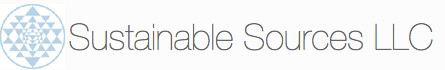Please give a succinct answer to the question in one word or phrase:
How many years has the company been promoting green building practices?

26 years